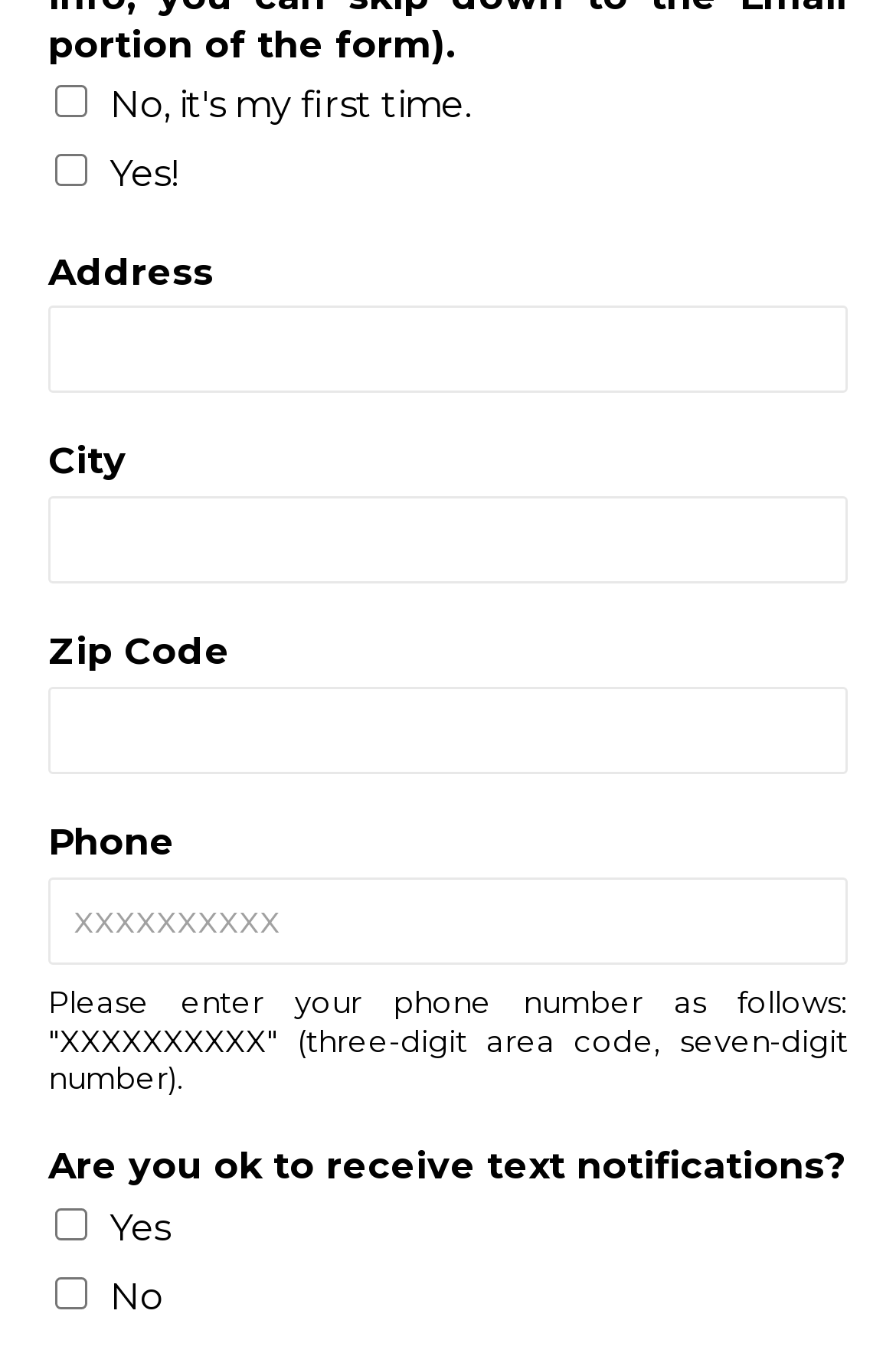Provide the bounding box coordinates of the UI element that matches the description: "parent_node: City name="wpforms[fields][11]"".

[0.054, 0.367, 0.946, 0.431]